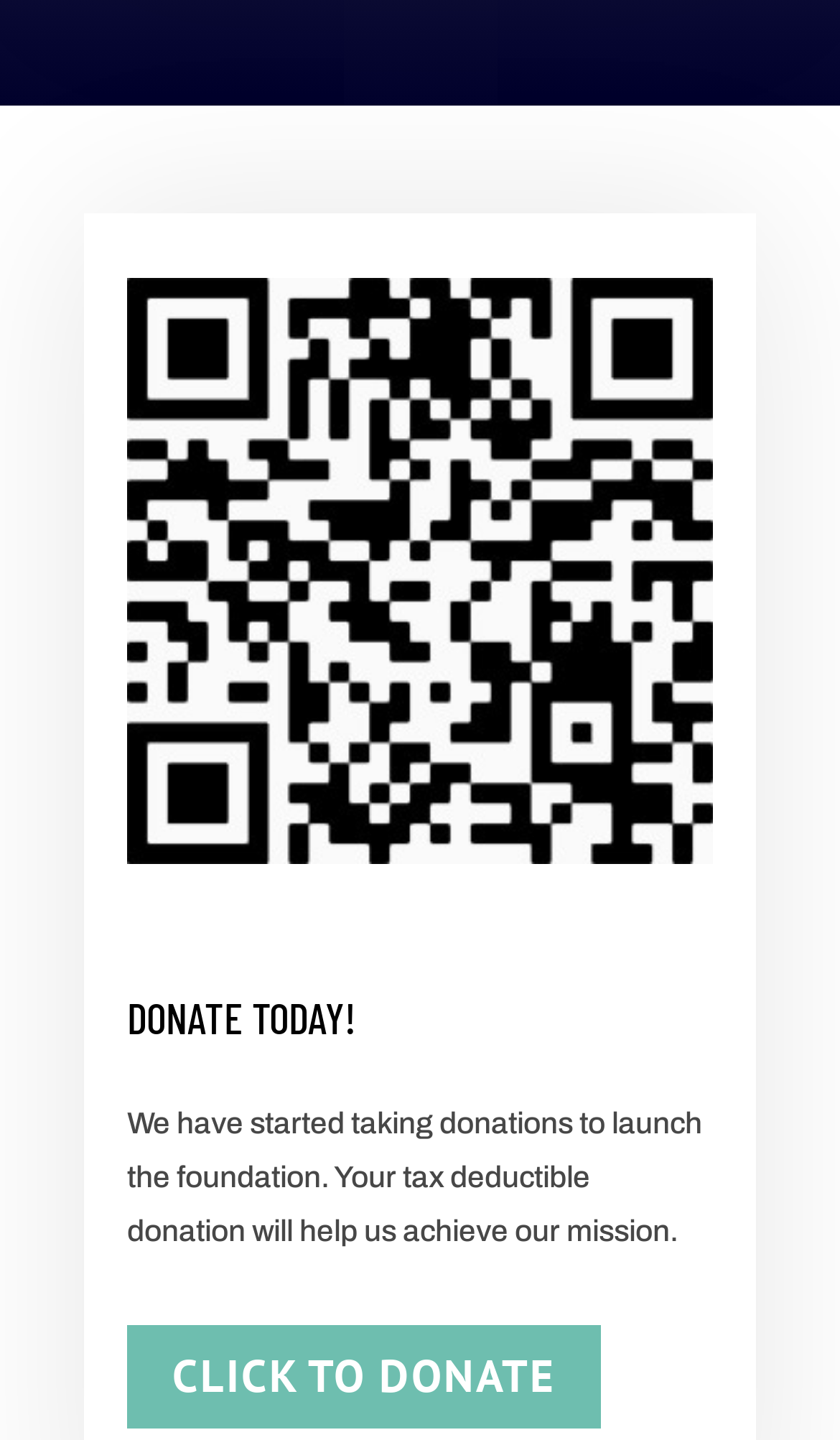Provide the bounding box coordinates in the format (top-left x, top-left y, bottom-right x, bottom-right y). All values are floating point numbers between 0 and 1. Determine the bounding box coordinate of the UI element described as: CLICK TO DONATE

[0.151, 0.92, 0.715, 0.992]